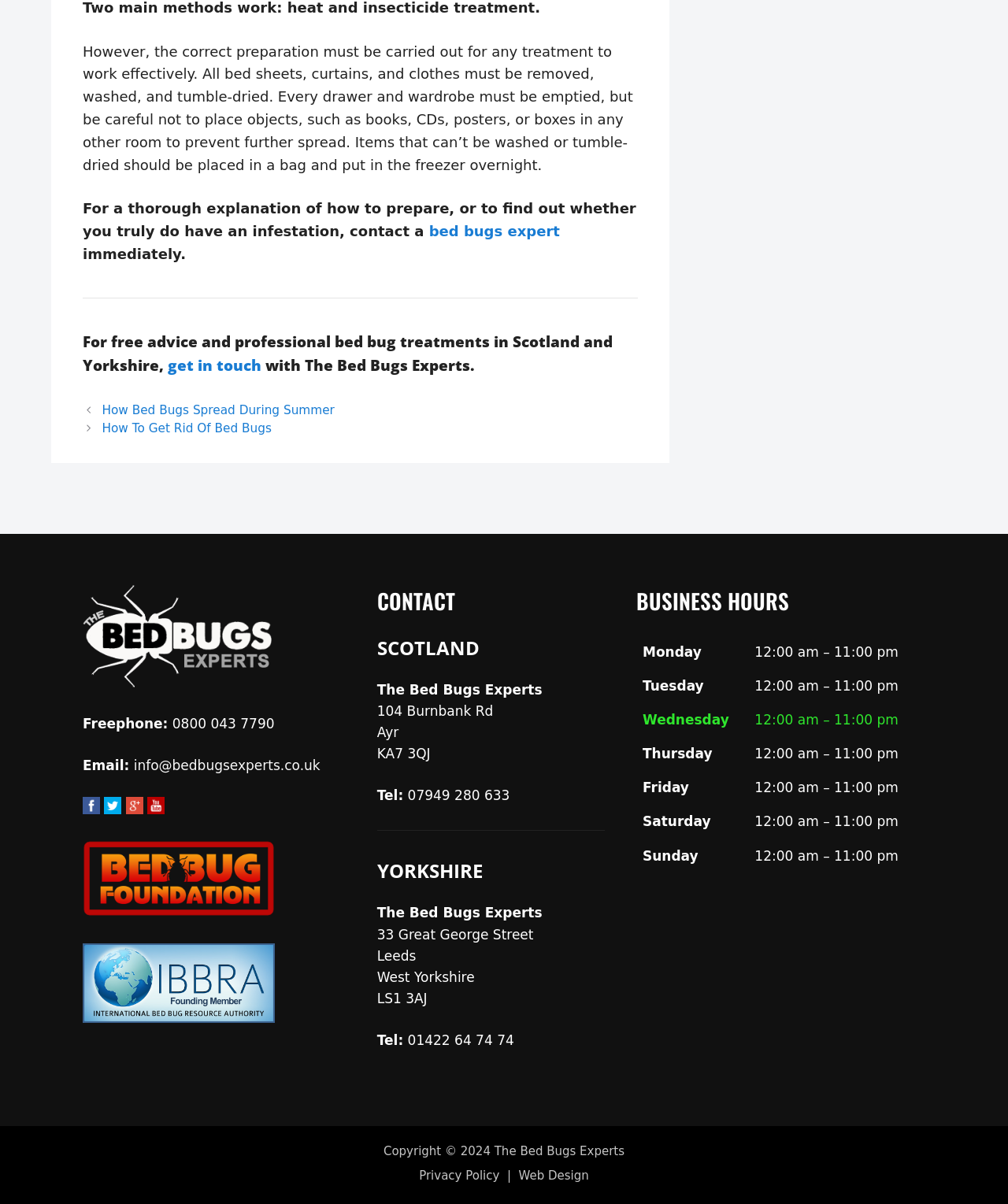Find the bounding box coordinates for the UI element that matches this description: "alt="bed bug foundation"".

[0.082, 0.751, 0.273, 0.764]